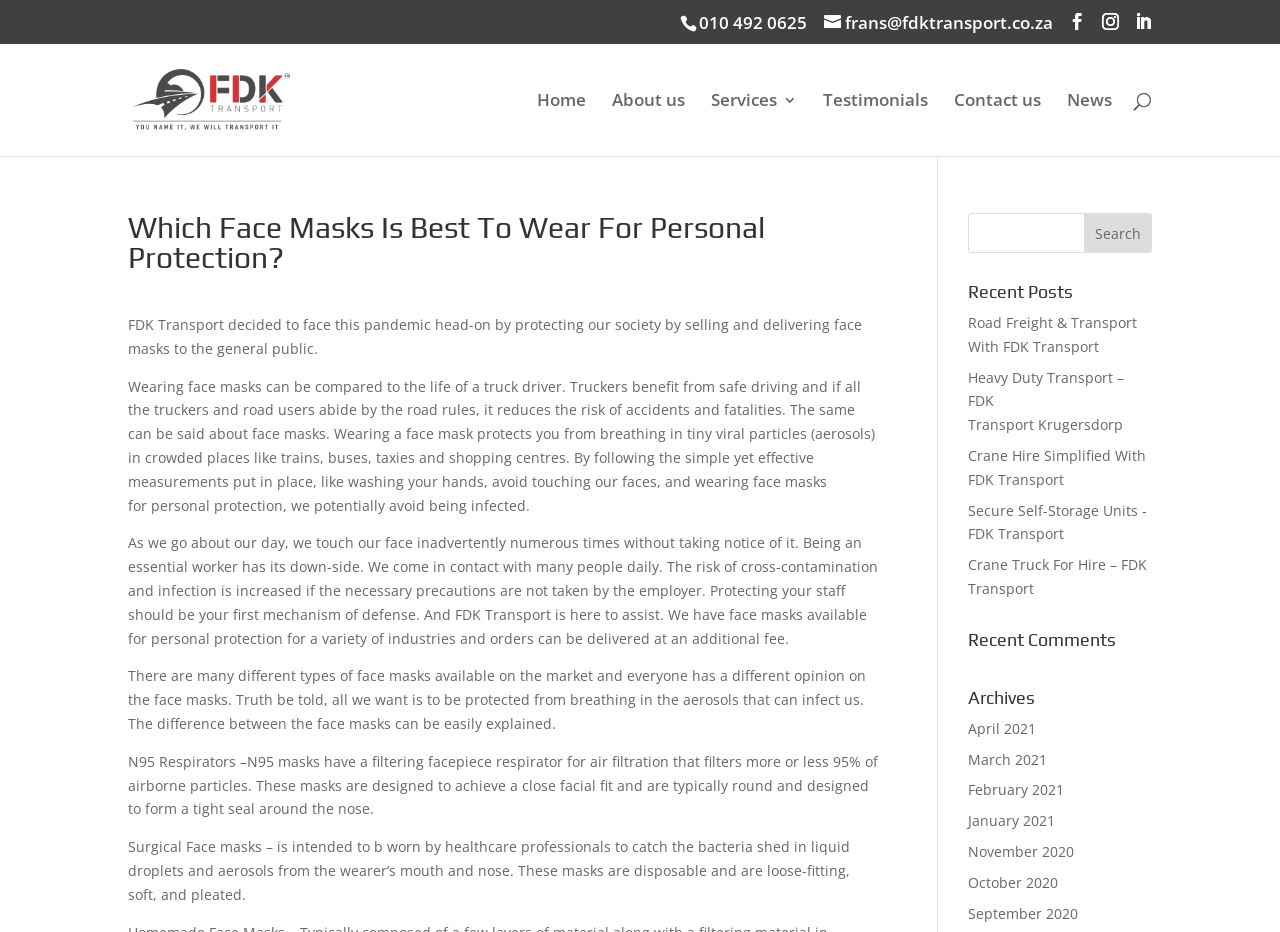Determine the bounding box coordinates for the region that must be clicked to execute the following instruction: "Read recent post Road Freight & Transport With FDK Transport".

[0.756, 0.336, 0.888, 0.382]